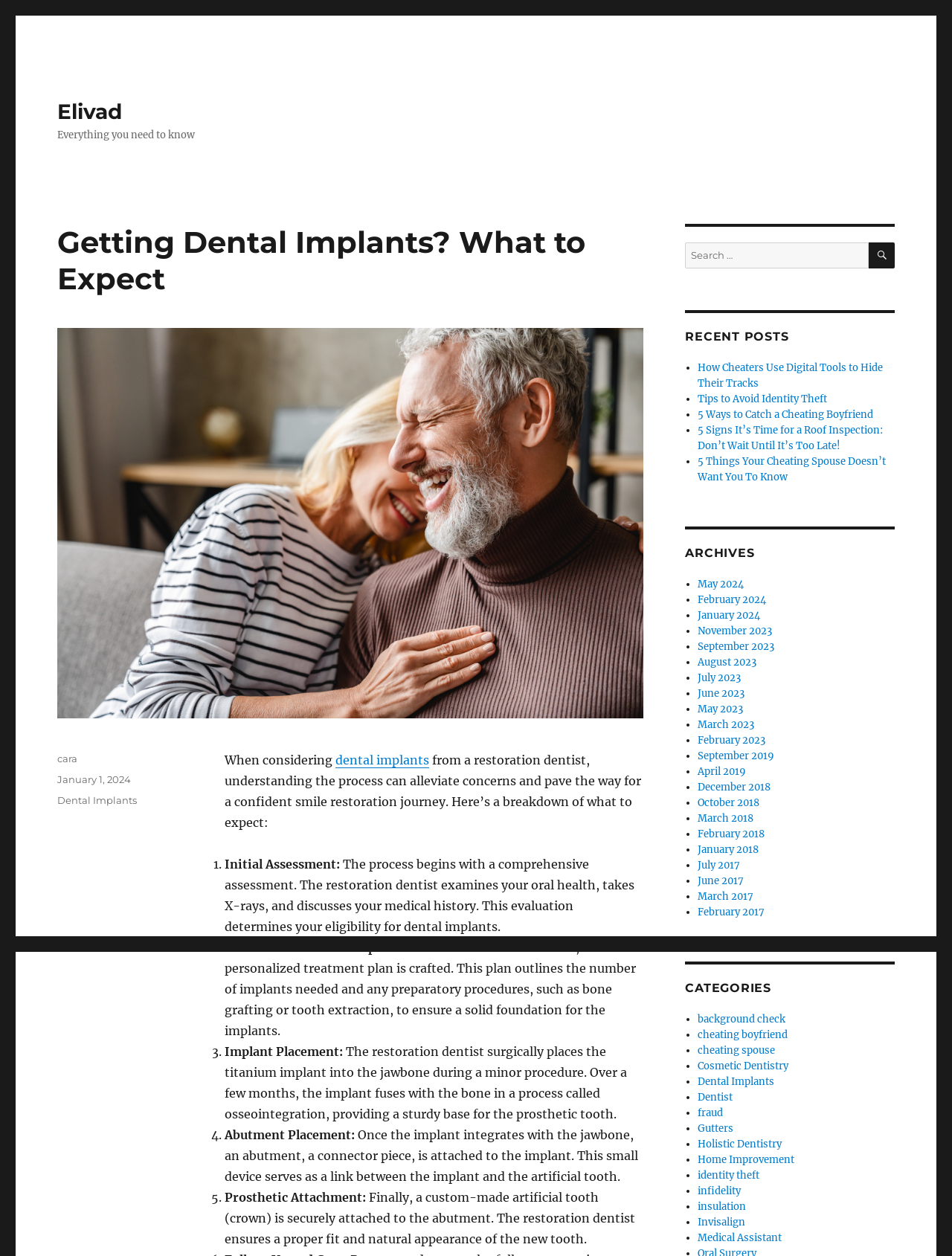Please specify the bounding box coordinates of the element that should be clicked to execute the given instruction: 'Search for something'. Ensure the coordinates are four float numbers between 0 and 1, expressed as [left, top, right, bottom].

[0.72, 0.193, 0.94, 0.214]